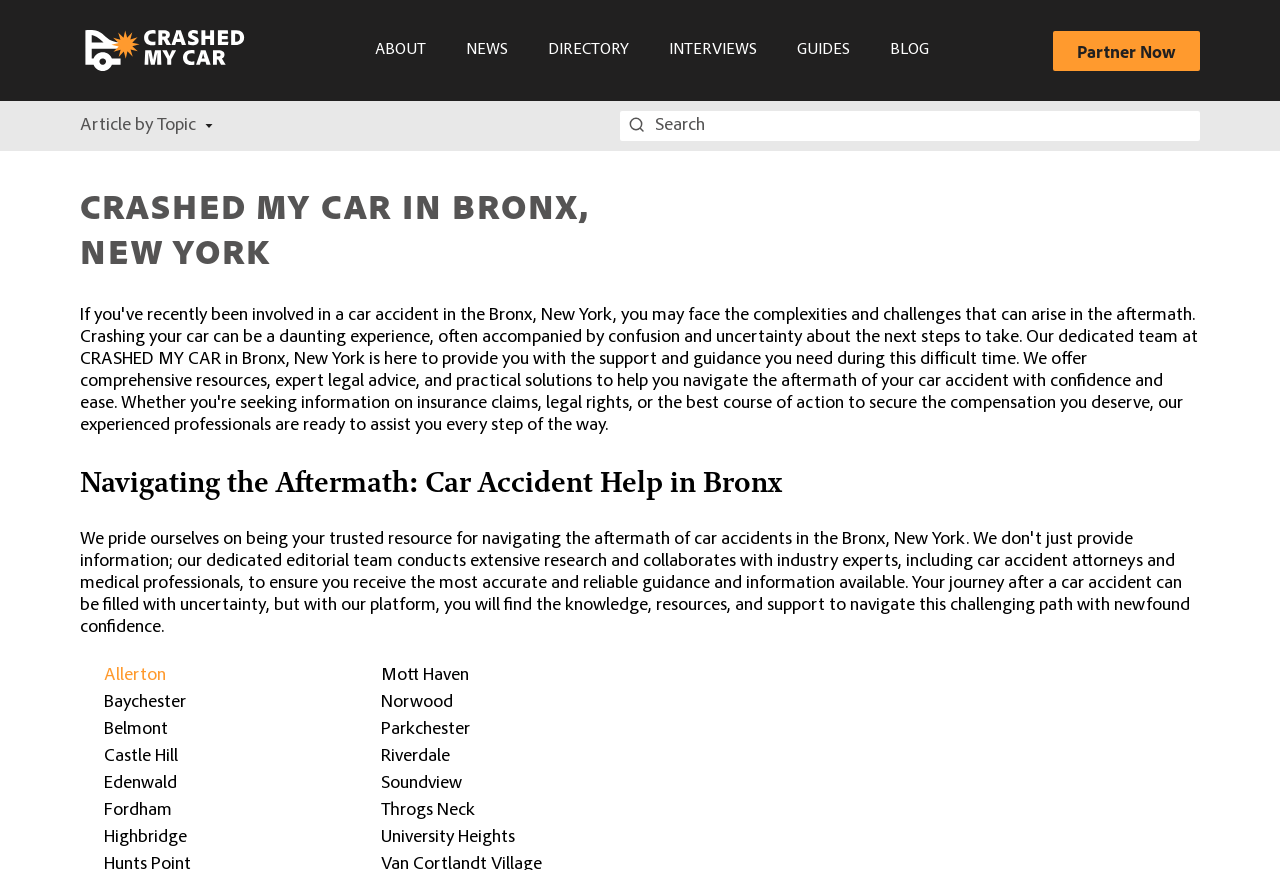Find the bounding box coordinates for the element that must be clicked to complete the instruction: "Partner with a car accident lawyer". The coordinates should be four float numbers between 0 and 1, indicated as [left, top, right, bottom].

[0.823, 0.035, 0.938, 0.081]